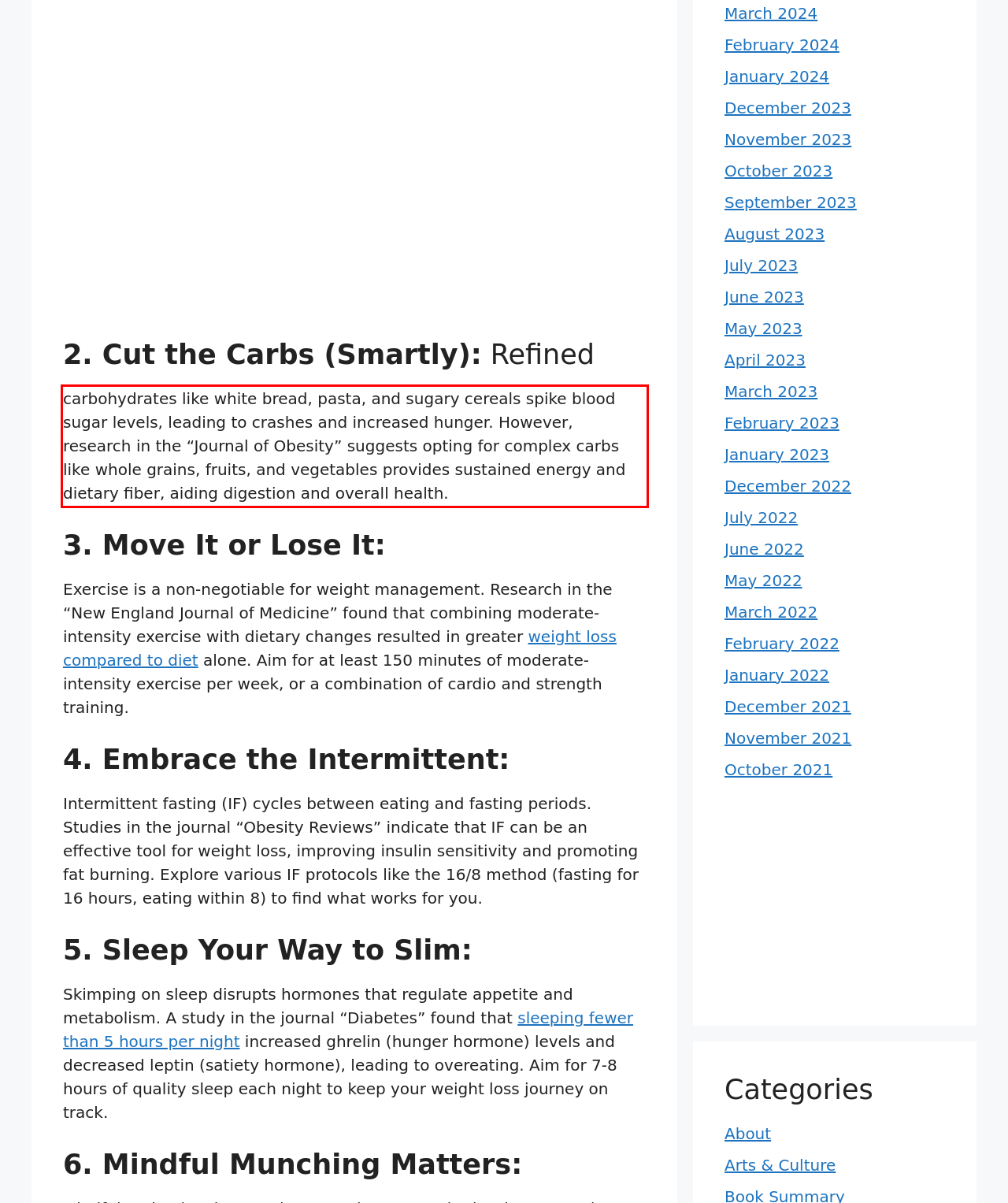Using the provided screenshot of a webpage, recognize the text inside the red rectangle bounding box by performing OCR.

carbohydrates like white bread, pasta, and sugary cereals spike blood sugar levels, leading to crashes and increased hunger. However, research in the “Journal of Obesity” suggests opting for complex carbs like whole grains, fruits, and vegetables provides sustained energy and dietary fiber, aiding digestion and overall health.